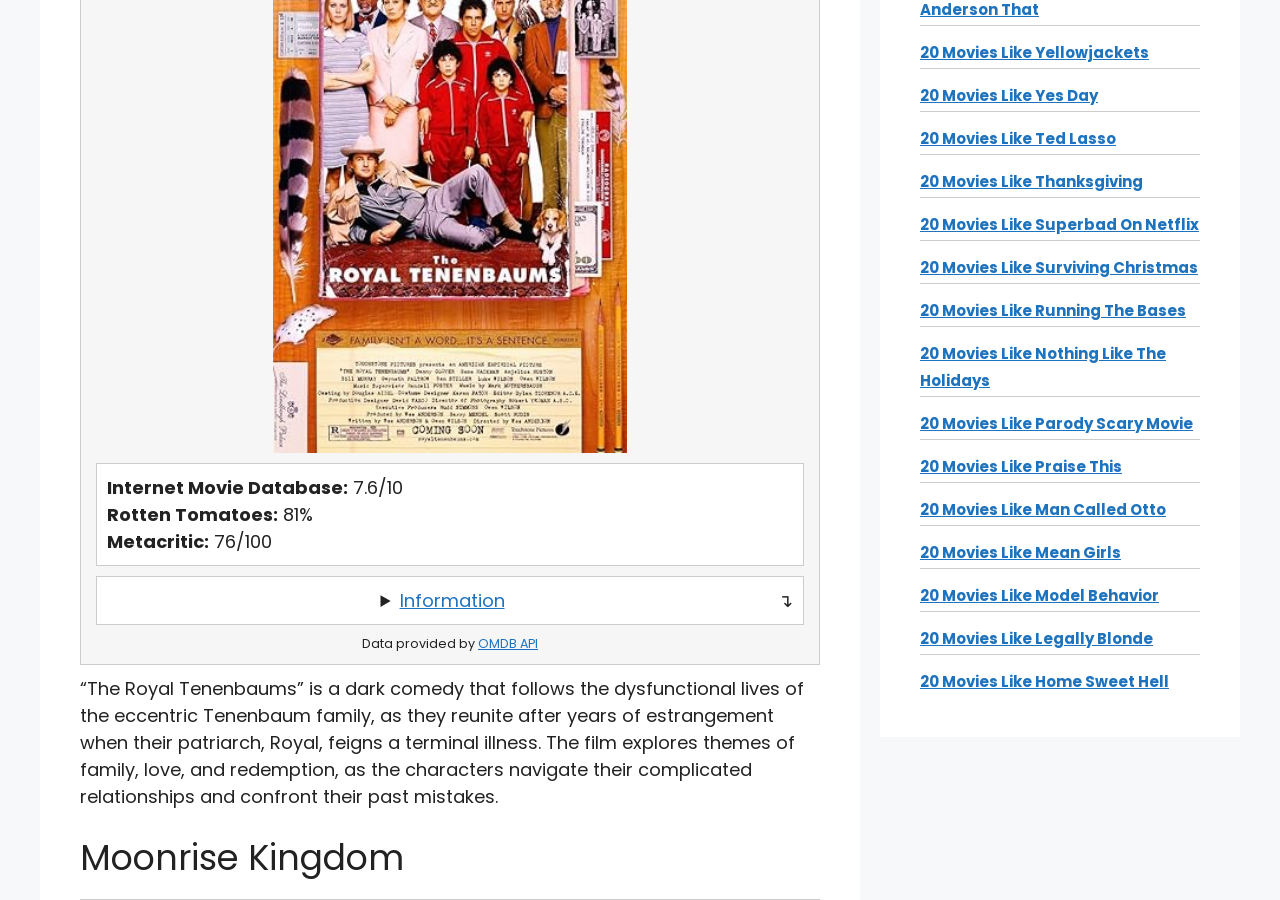Determine the bounding box for the UI element as described: "20 Movies Like Surviving Christmas". The coordinates should be represented as four float numbers between 0 and 1, formatted as [left, top, right, bottom].

[0.719, 0.286, 0.936, 0.309]